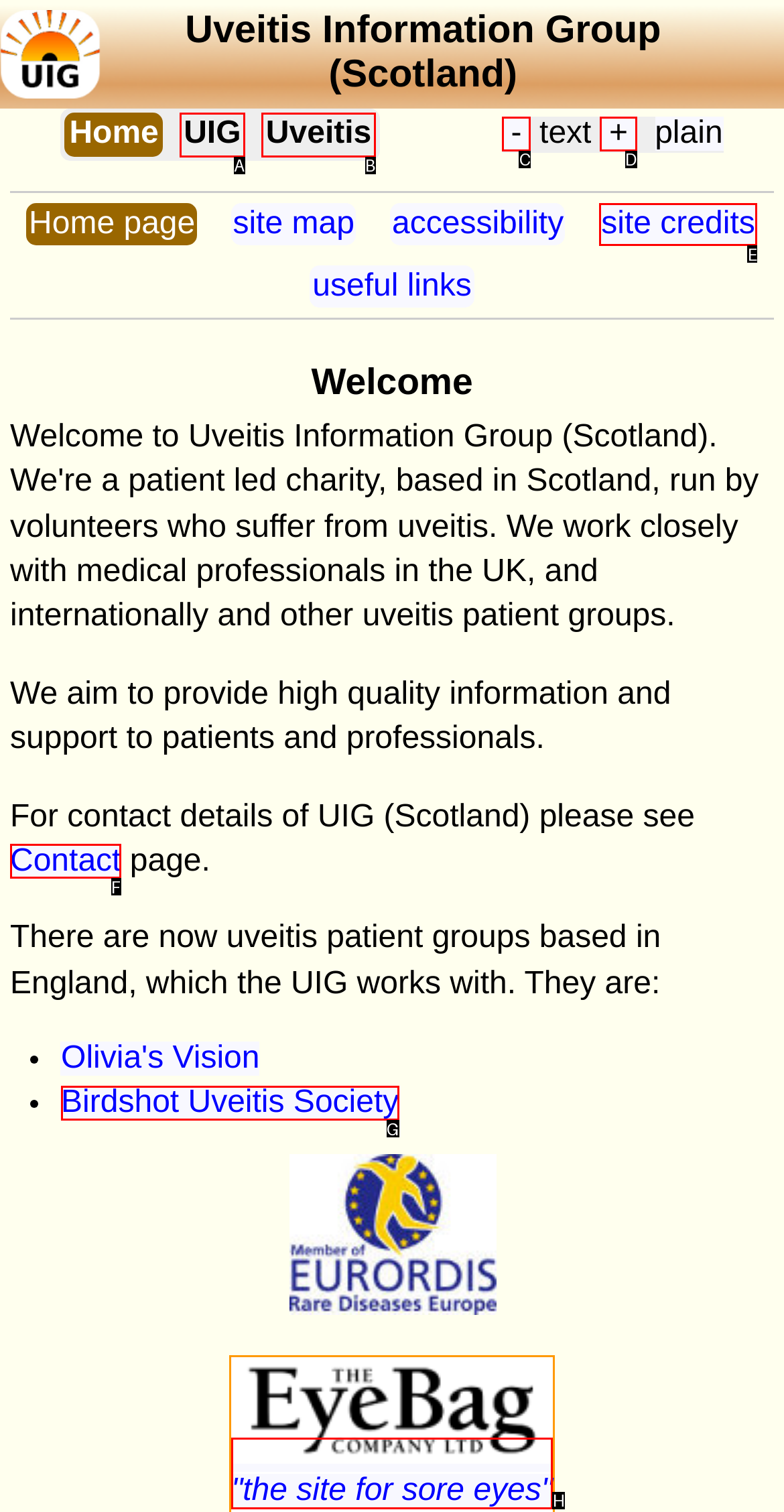Which lettered option should be clicked to perform the following task: Read the disclaimer
Respond with the letter of the appropriate option.

None